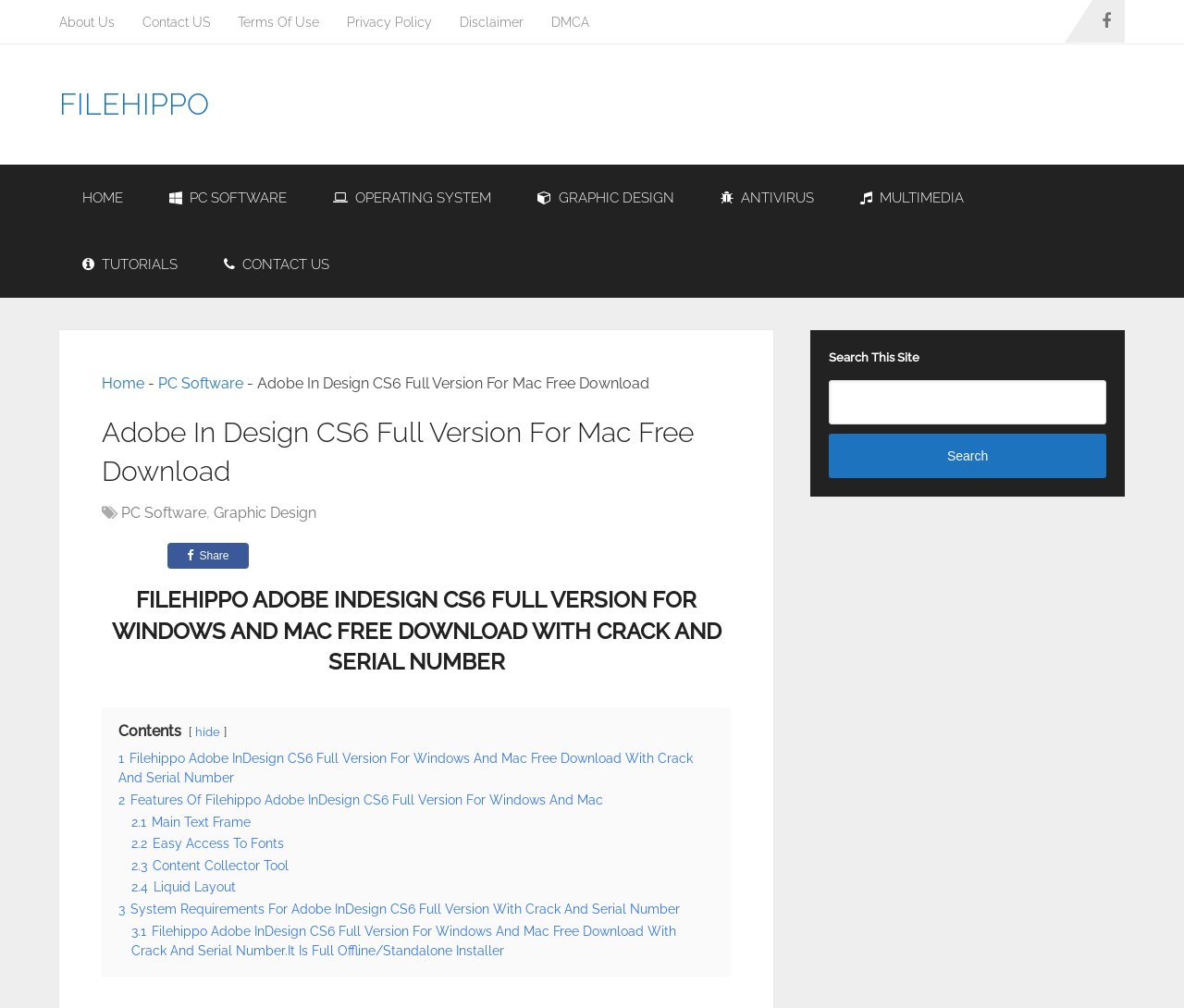Please answer the following question using a single word or phrase: What is the category of the software being described?

GRAPHIC DESIGN